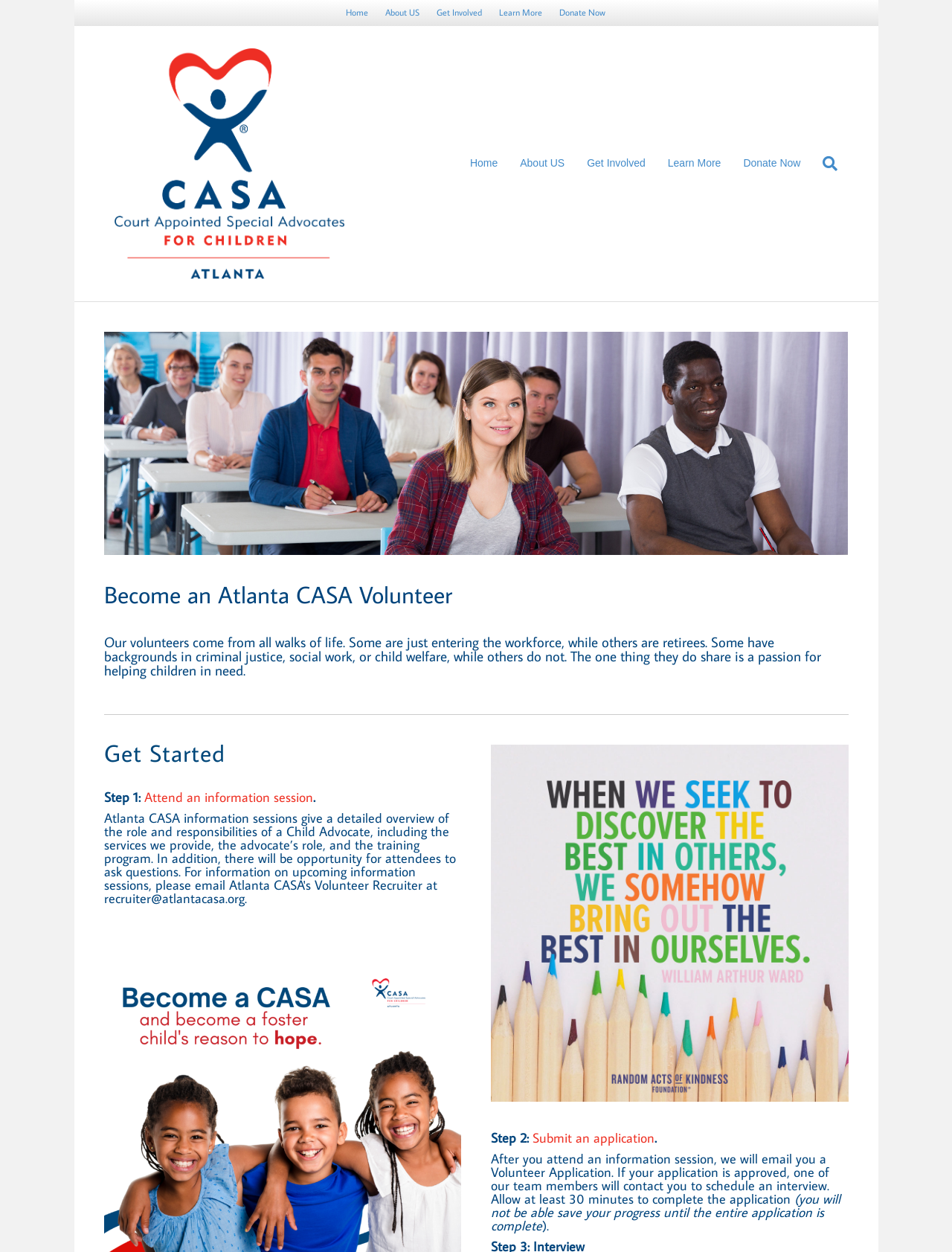Given the element description: "Get Involved", predict the bounding box coordinates of this UI element. The coordinates must be four float numbers between 0 and 1, given as [left, top, right, bottom].

[0.451, 0.003, 0.514, 0.017]